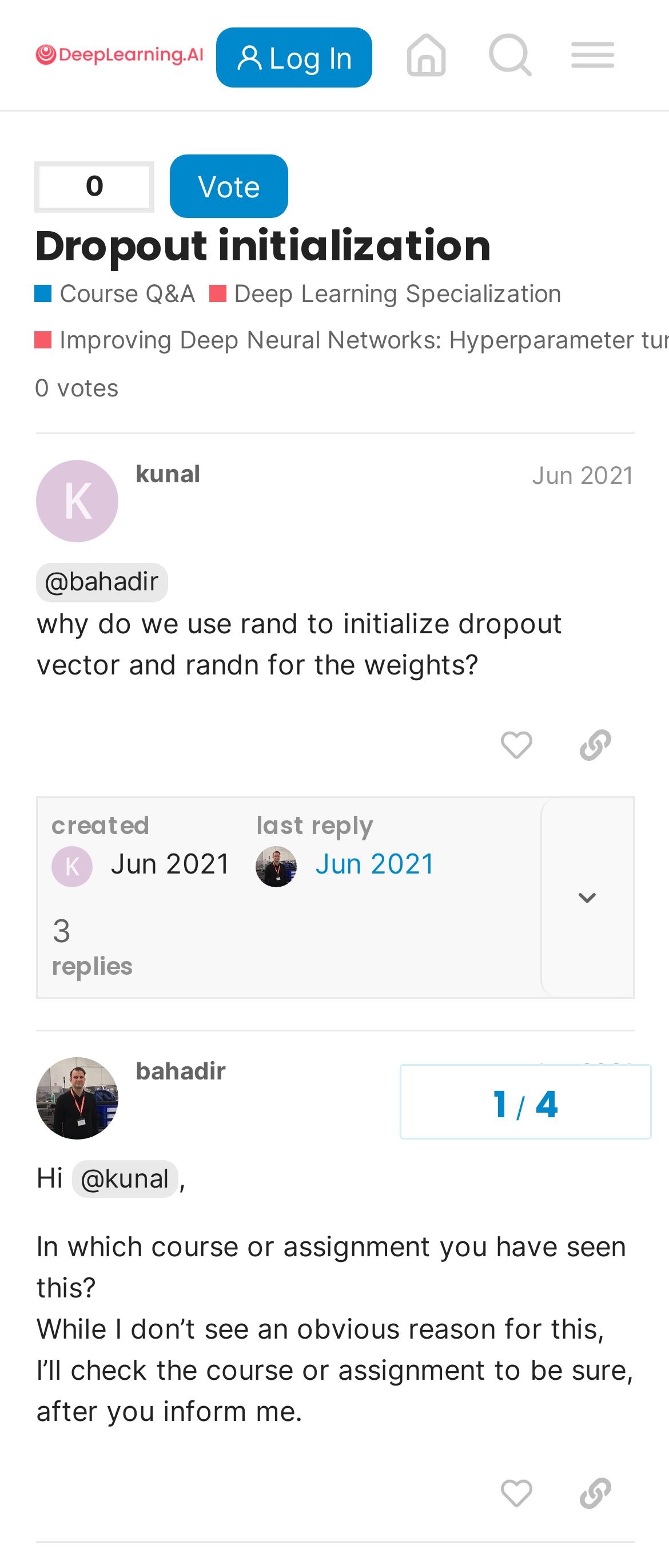Please predict the bounding box coordinates of the element's region where a click is necessary to complete the following instruction: "Like the post". The coordinates should be represented by four float numbers between 0 and 1, i.e., [left, top, right, bottom].

[0.712, 0.454, 0.831, 0.497]